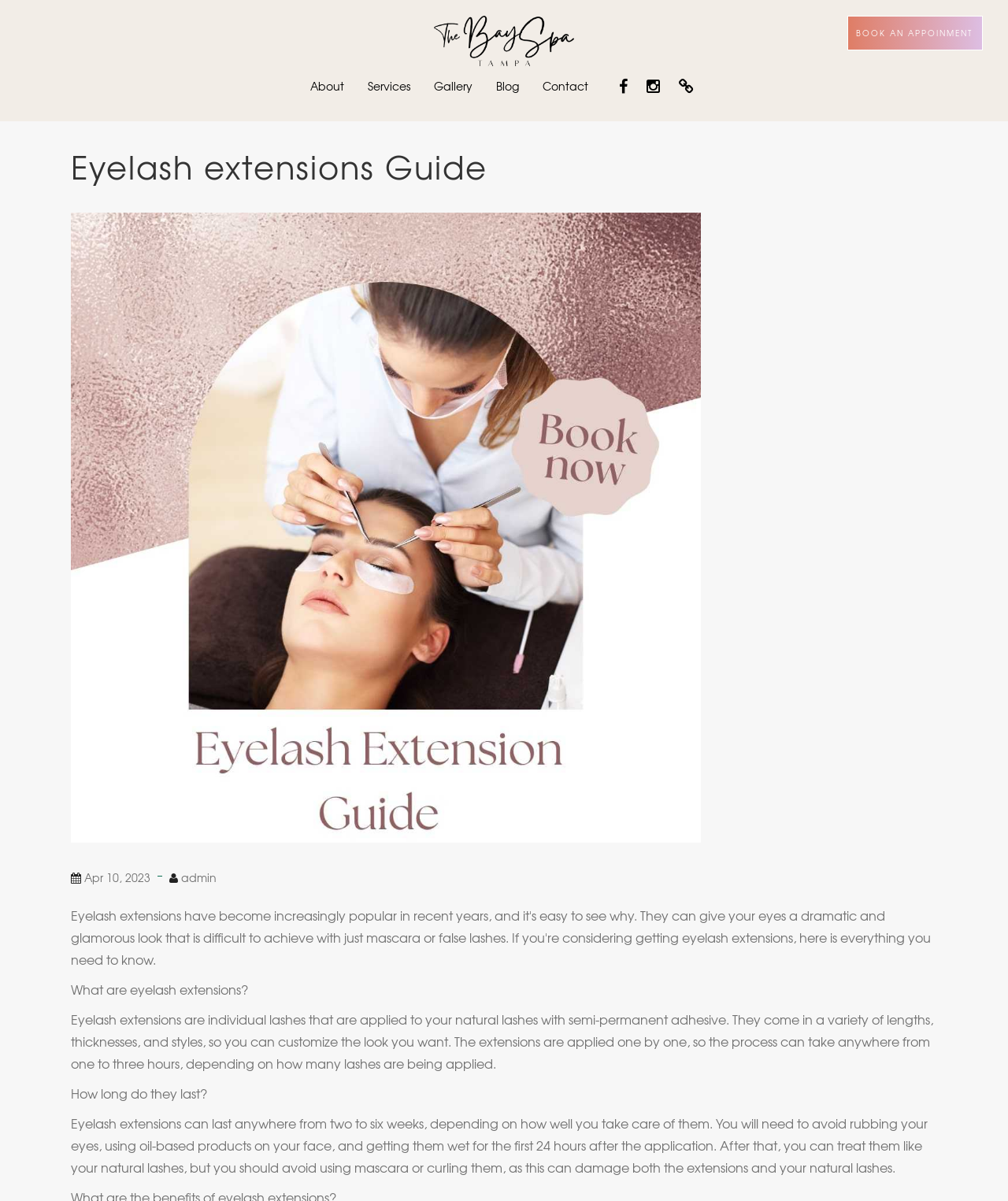Respond concisely with one word or phrase to the following query:
How long do eyelash extensions last?

Two to six weeks